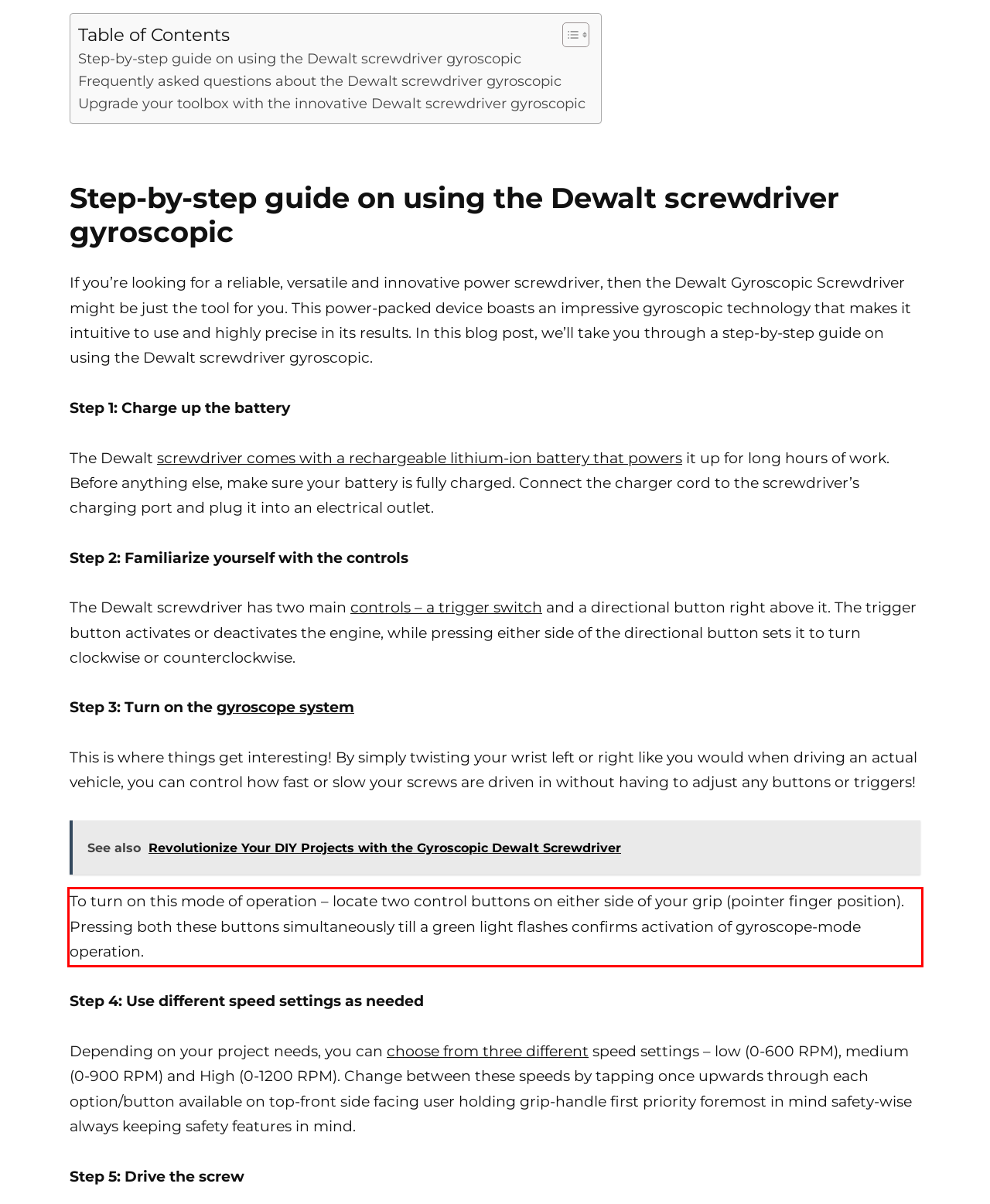Please recognize and transcribe the text located inside the red bounding box in the webpage image.

To turn on this mode of operation – locate two control buttons on either side of your grip (pointer finger position). Pressing both these buttons simultaneously till a green light flashes confirms activation of gyroscope-mode operation.